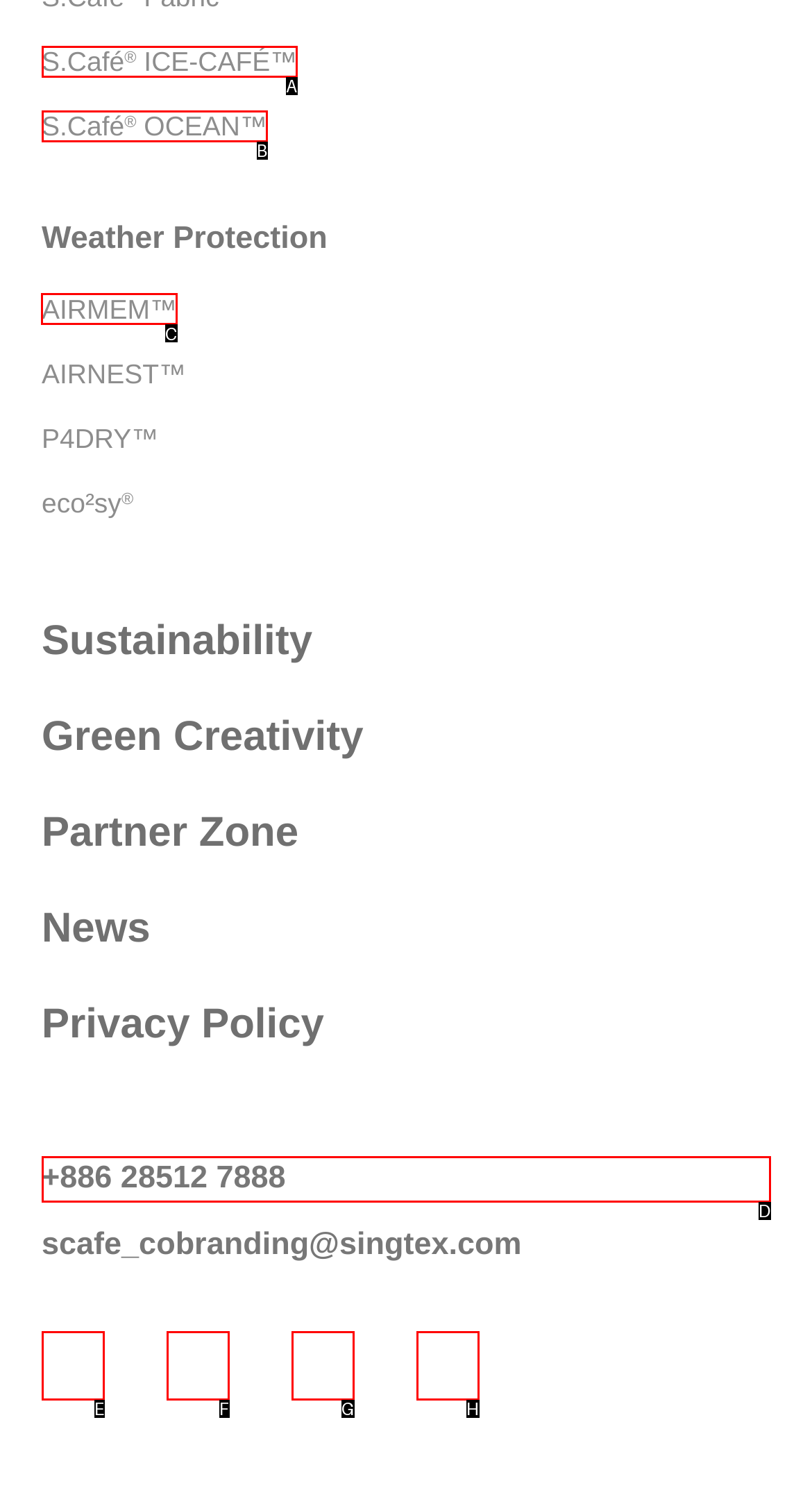Determine which HTML element to click on in order to complete the action: Visit AIRMEM page.
Reply with the letter of the selected option.

C